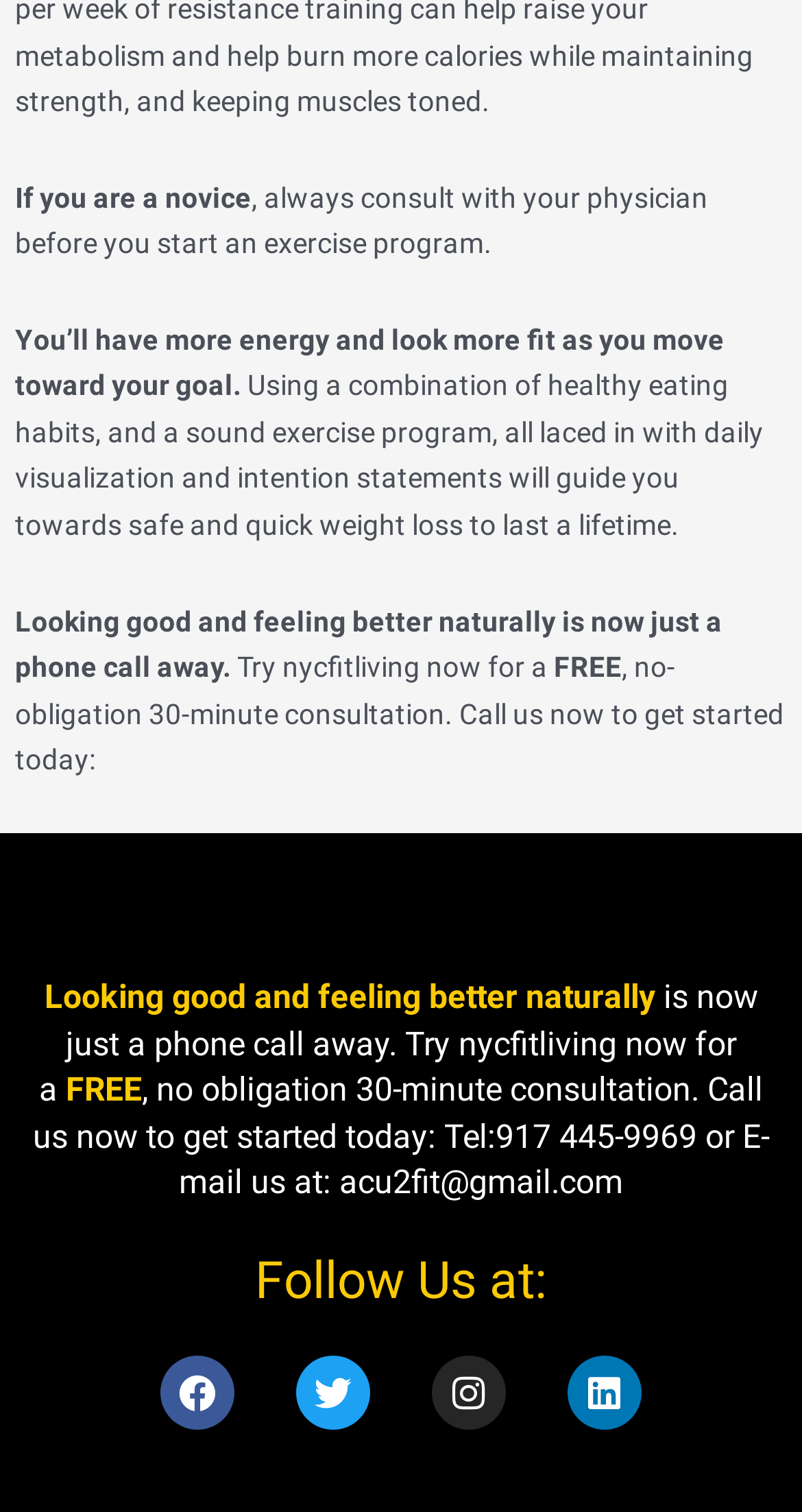Respond with a single word or phrase to the following question:
How can I contact the company?

Phone or email